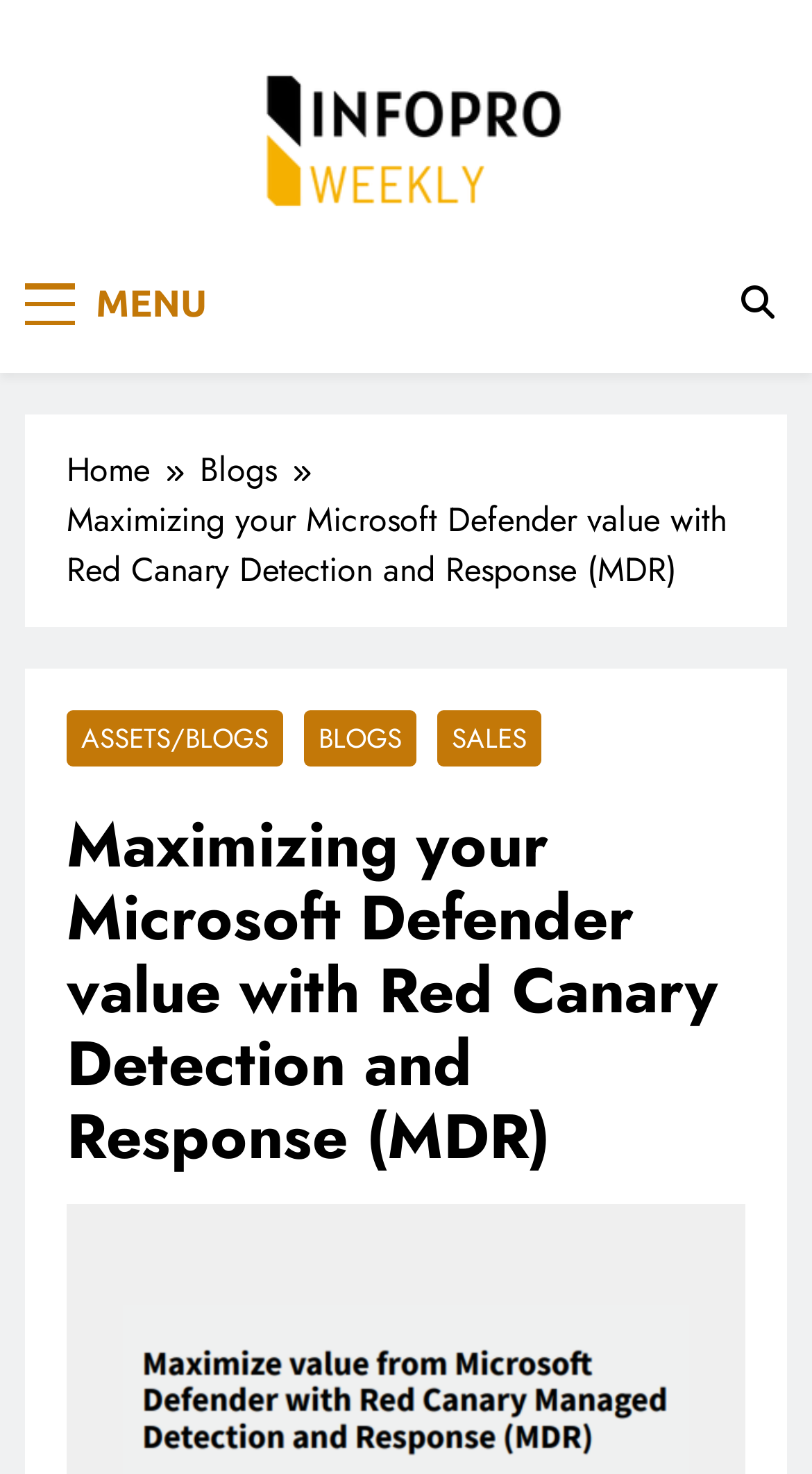What is the name of the website?
Using the image as a reference, give an elaborate response to the question.

I determined the answer by looking at the link element with the text 'InfoProWeekly' which appears at the top of the webpage, indicating that it is the website's name.